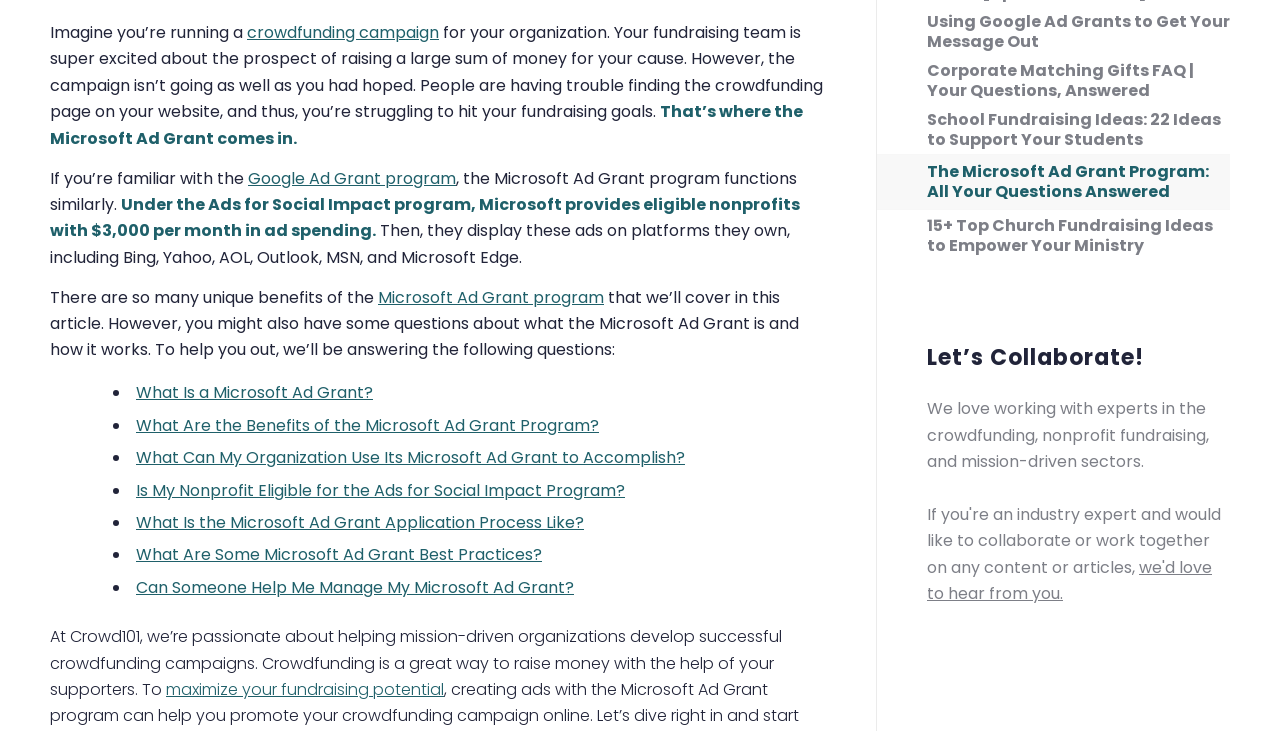Show the bounding box coordinates for the HTML element described as: "maximize your fundraising potential".

[0.13, 0.927, 0.347, 0.959]